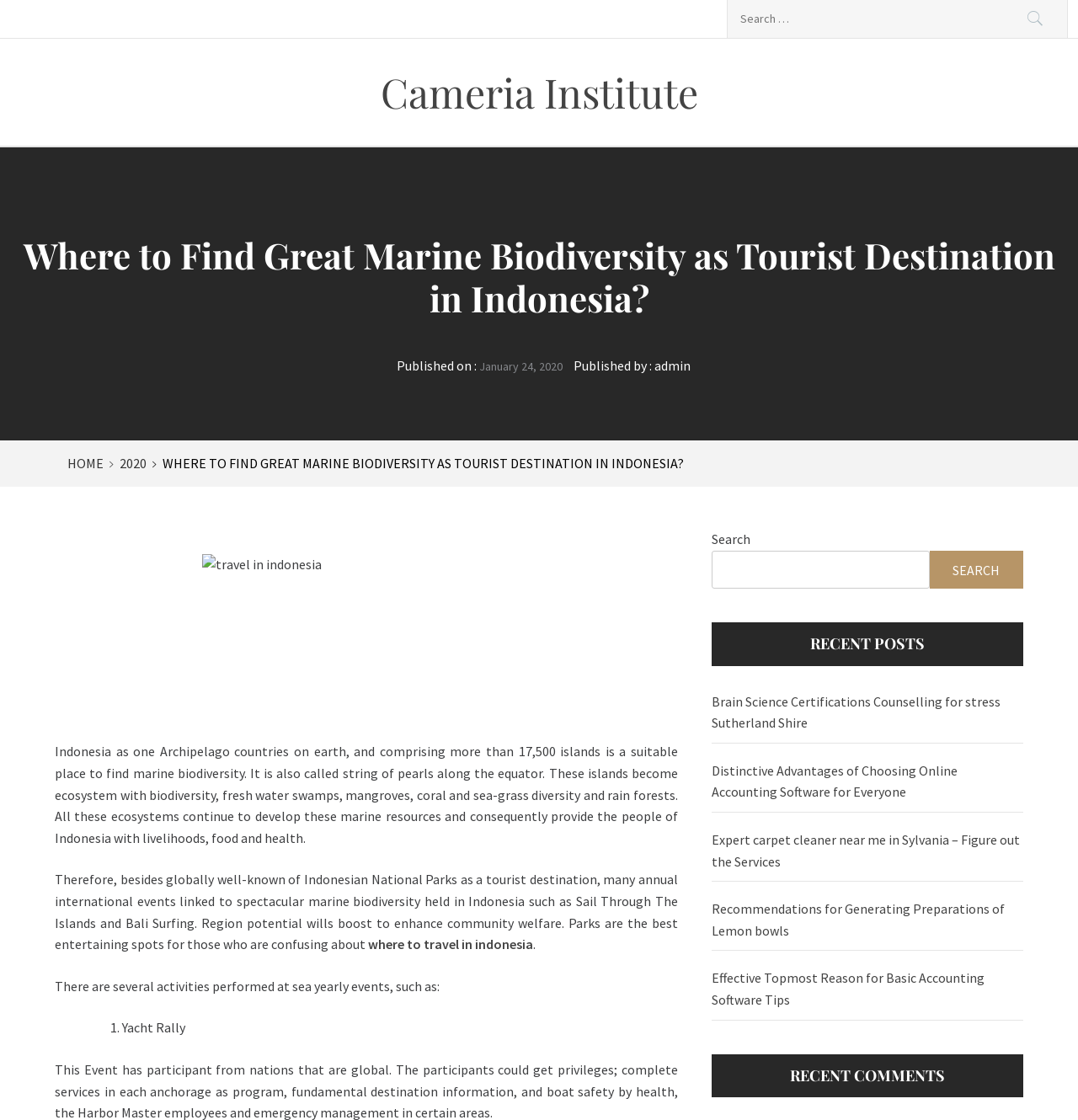Can you find the bounding box coordinates for the element to click on to achieve the instruction: "Search for a keyword"?

[0.674, 0.0, 0.99, 0.034]